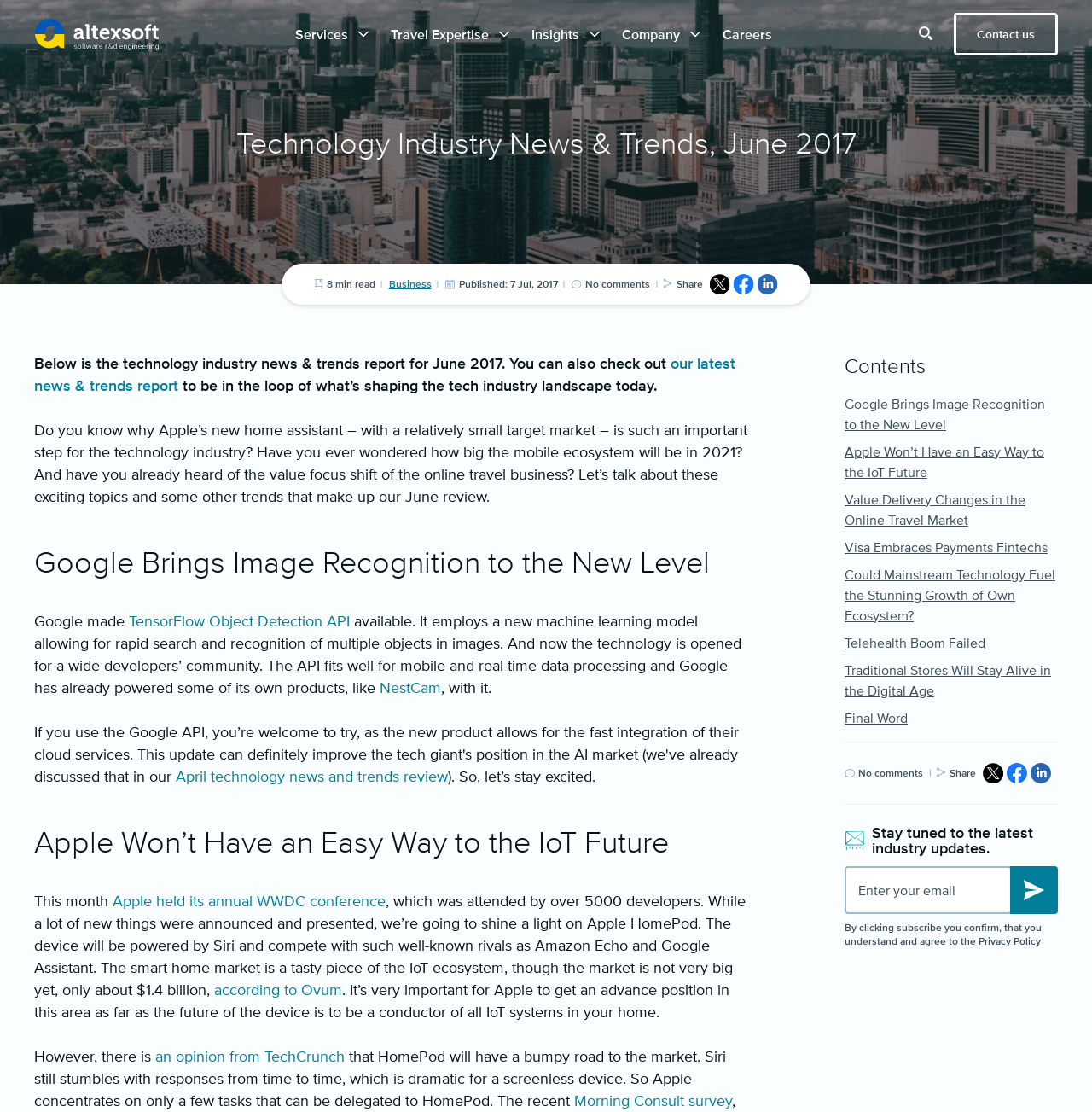Determine the bounding box coordinates of the clickable element necessary to fulfill the instruction: "Click on the 'Careers' link". Provide the coordinates as four float numbers within the 0 to 1 range, i.e., [left, top, right, bottom].

[0.652, 0.021, 0.716, 0.04]